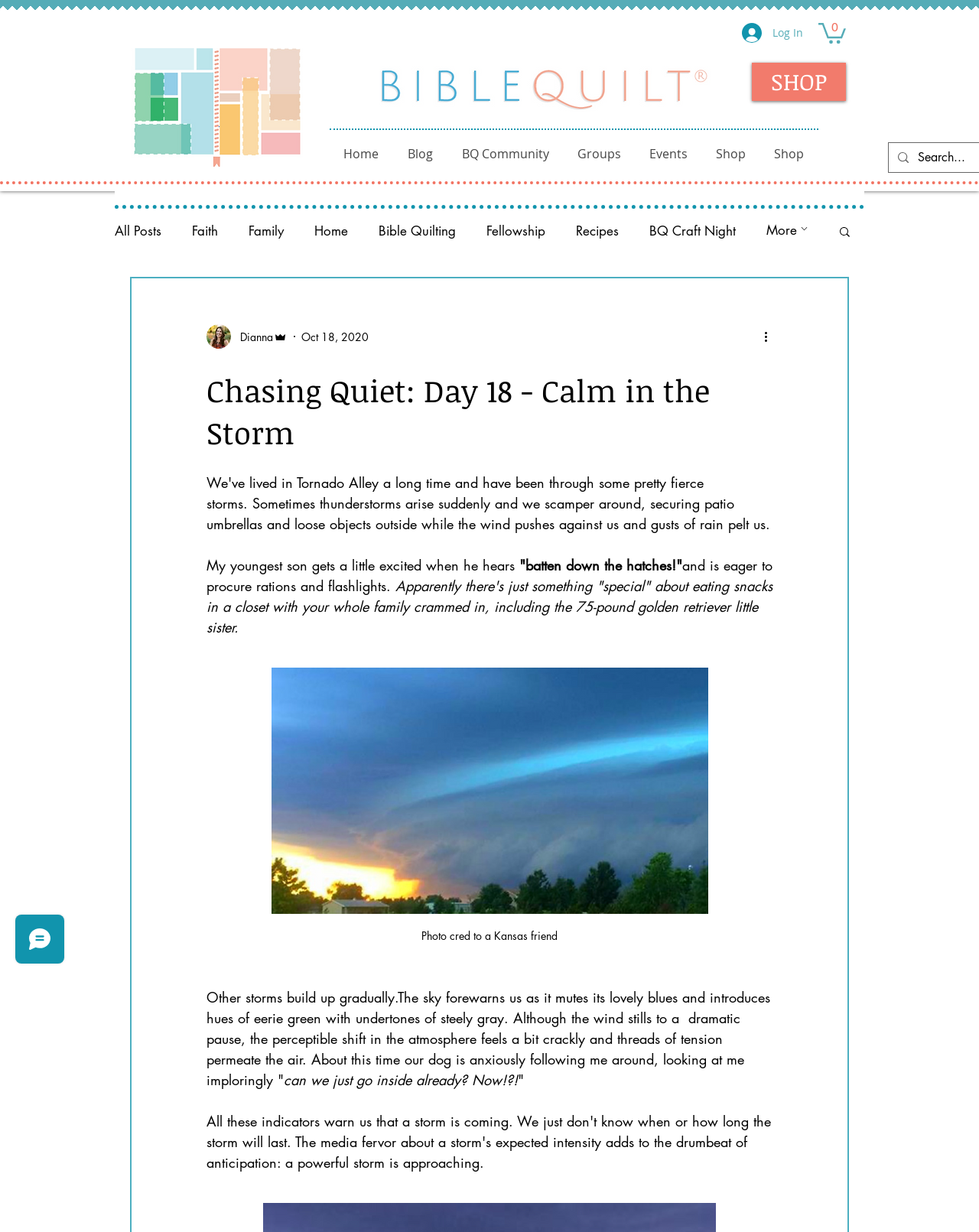Answer the following in one word or a short phrase: 
What is the text of the first link in the navigation menu?

Home